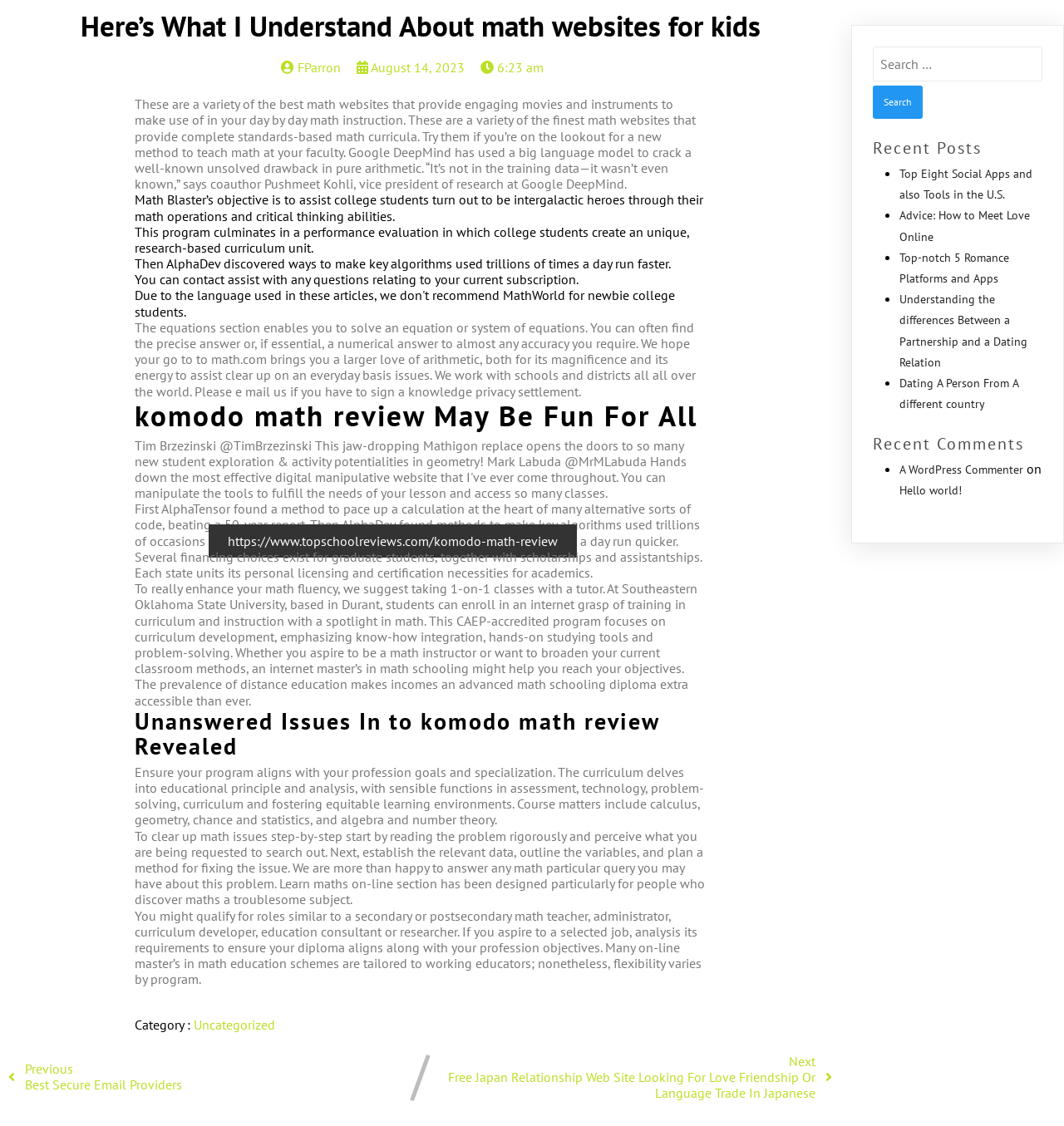Find the bounding box coordinates for the area that should be clicked to accomplish the instruction: "Read the 'komodo math review May Be Fun For All' article".

[0.126, 0.355, 0.664, 0.383]